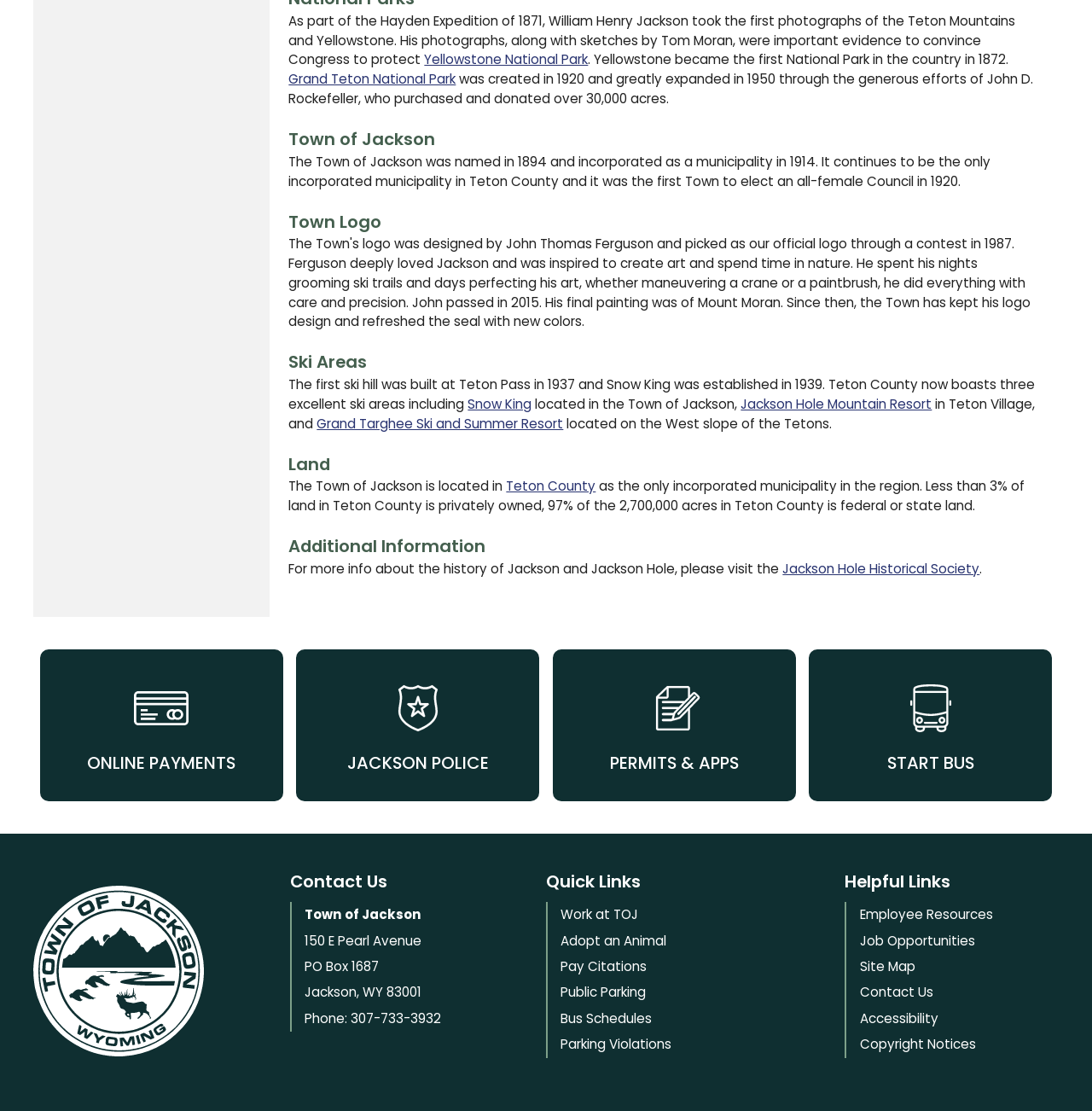Provide a thorough and detailed response to the question by examining the image: 
How many ski areas are in Teton County?

The text states, 'Teton County now boasts three excellent ski areas including...' This information is found in the section about ski areas.